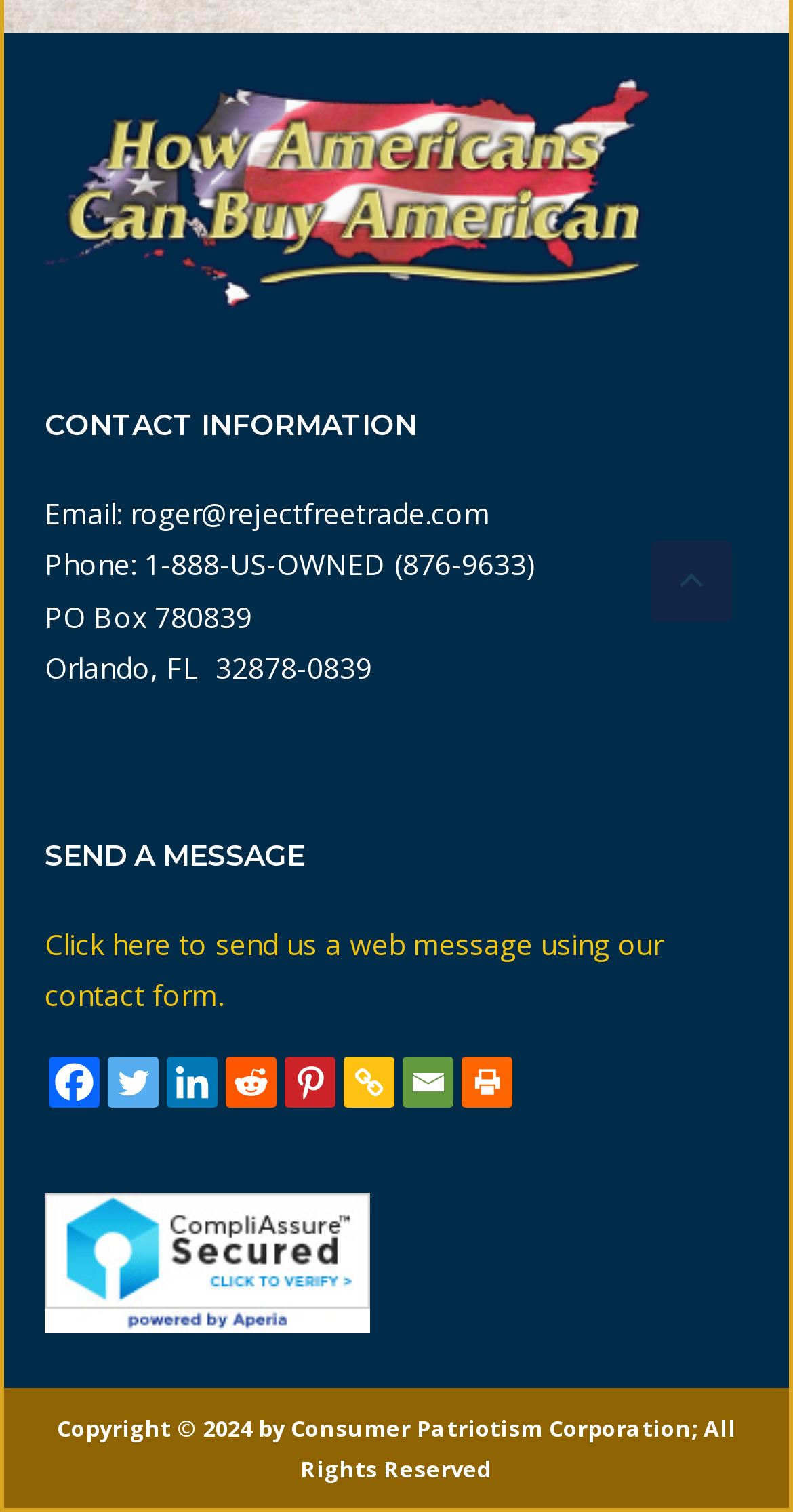Provide the bounding box coordinates of the section that needs to be clicked to accomplish the following instruction: "Send a message using the contact form."

[0.056, 0.611, 0.836, 0.671]